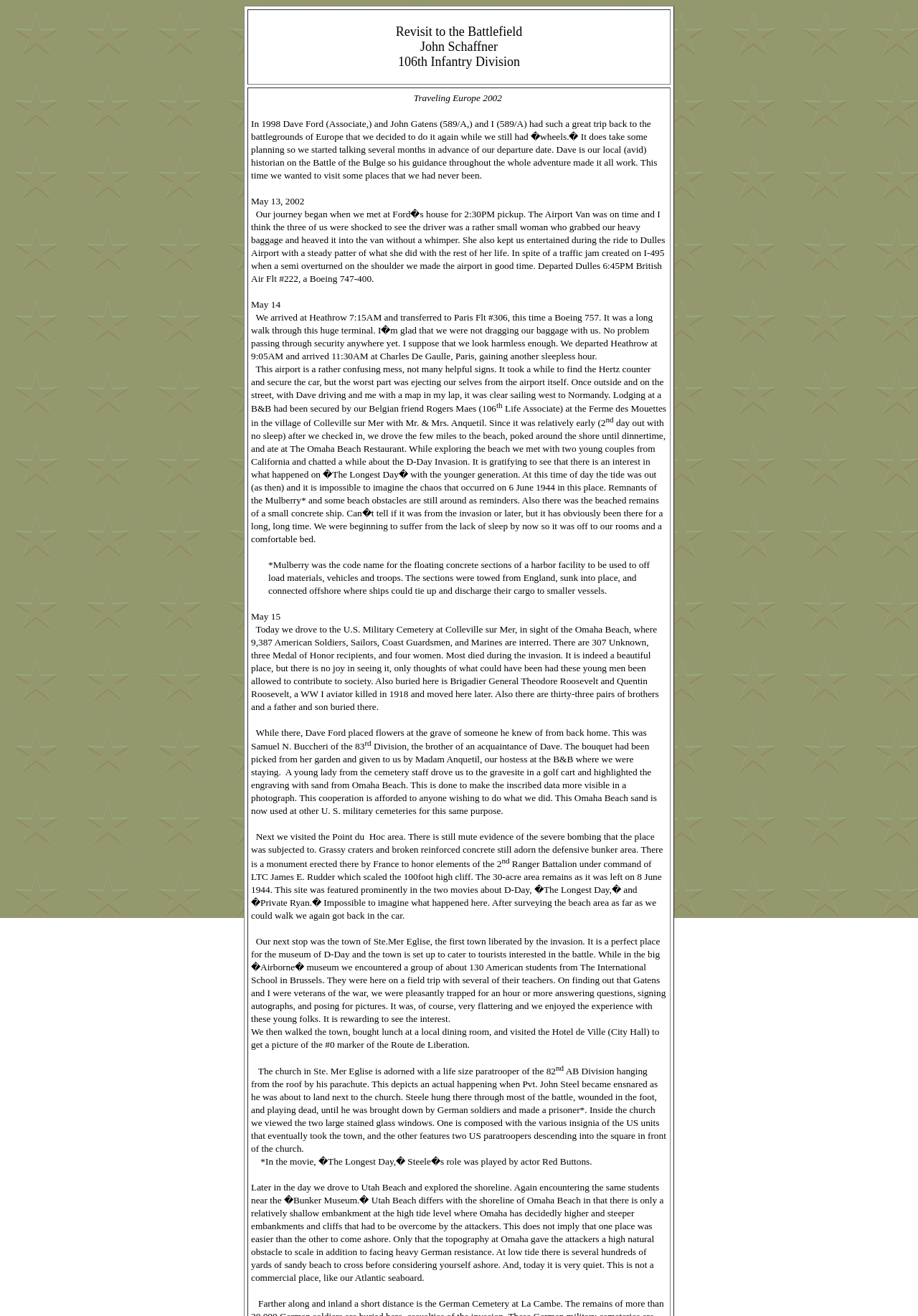Elaborate on the information and visuals displayed on the webpage.

The webpage is about a travel journal or blog post titled "Traveling Europe 2002". The main content is a descriptive text about the author's visit to various historical sites in Europe, specifically related to World War II.

At the top of the page, there is a row element that spans about half of the page's width, containing a grid cell with a title "Revisit to the Battlefield John Schaffner 106th Infantry Division". Below this title, there are several blocks of text that describe the author's experiences and observations during their visit.

The text is divided into several paragraphs, each describing a different location or event. The paragraphs are arranged in a vertical column, with each paragraph positioned below the previous one. The text is dense, with minimal spacing between paragraphs.

There are several superscript elements scattered throughout the text, which appear to be footnotes or annotations. These superscript elements are positioned above or next to the relevant text.

The text describes the author's visit to various sites, including a cemetery, the Point du Hoc area, the town of Ste. Mer Eglise, and Utah Beach. The author provides detailed descriptions of what they saw and experienced at each location, including encounters with other people, such as American students on a field trip.

There are no images on the page, but the text is rich in descriptive details, painting a vivid picture of the author's travels and experiences.